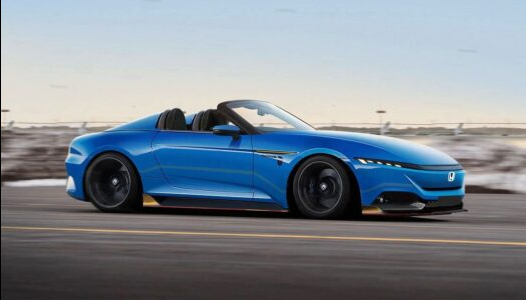Can you give a comprehensive explanation to the question given the content of the image?
What is the 2024 Honda S2000 competing with?

The caption states that the 2024 Honda S2000 is a 'worthy competitor to the Nissan 400Z and Subaru BRZ', indicating that these two models are its main rivals in the sports car market.